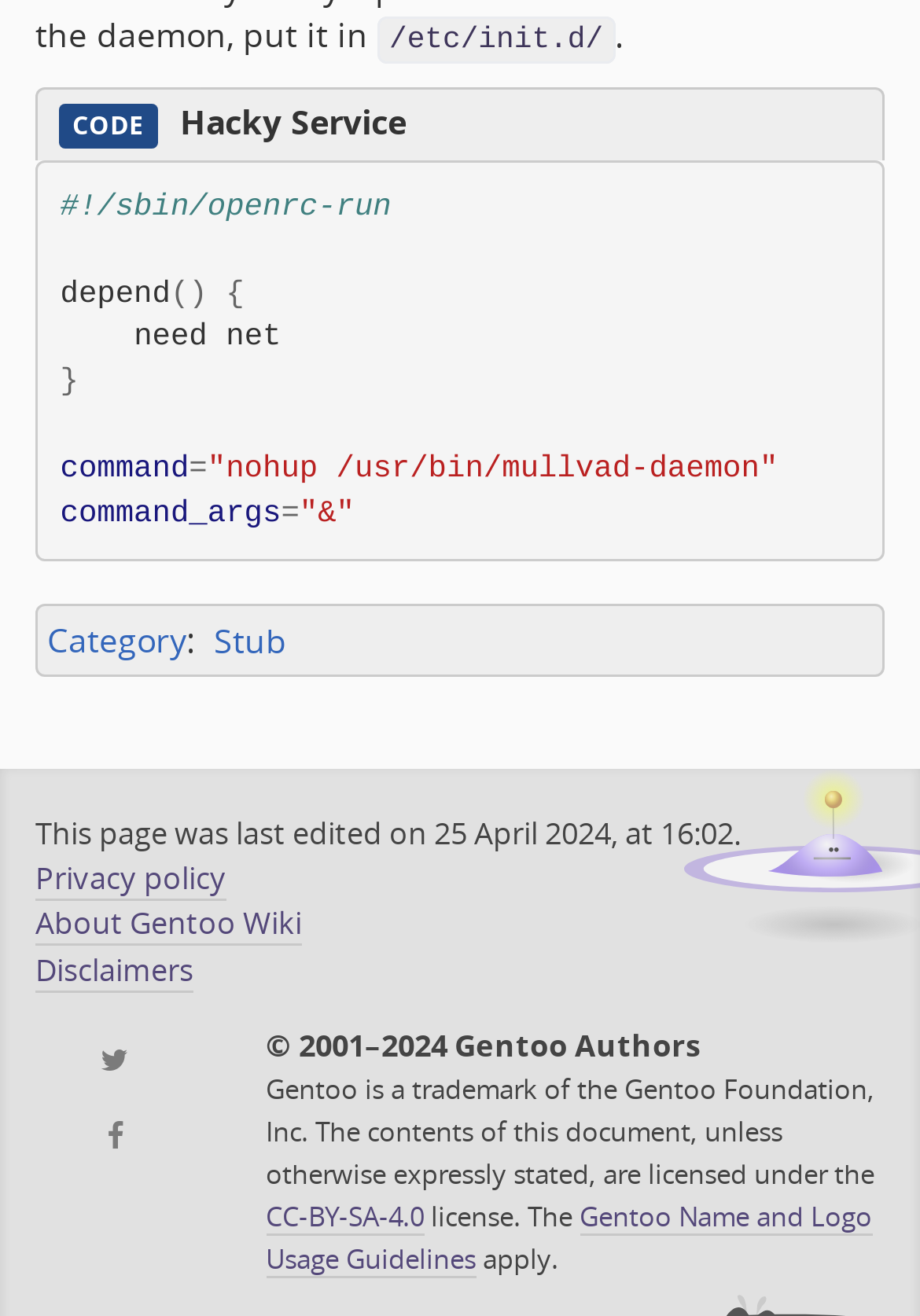What is the category of this page?
Ensure your answer is thorough and detailed.

I found the answer by looking at the link element with the content 'Stub' at coordinates [0.232, 0.469, 0.312, 0.503]. This link is likely to indicate the category of the current page.